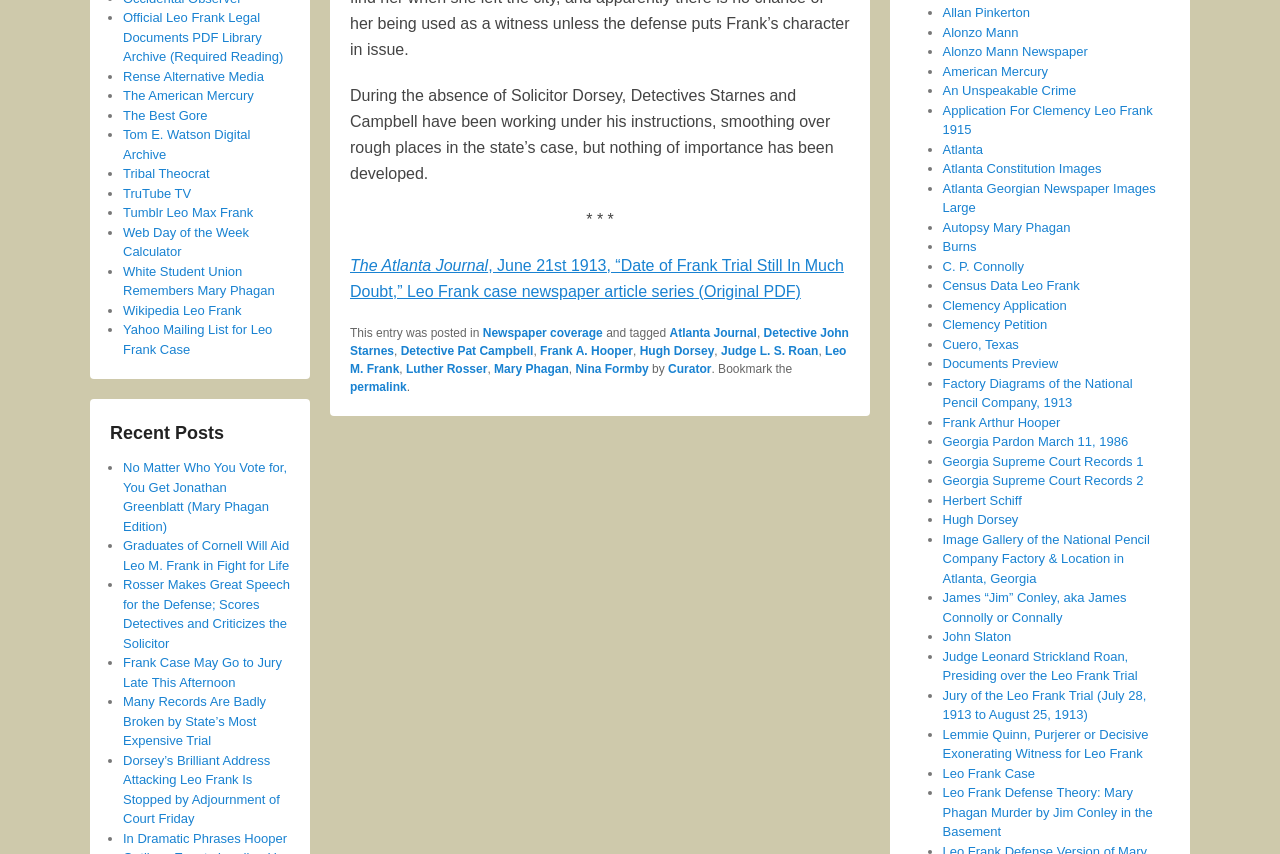How many links are there in the footer section?
Examine the webpage screenshot and provide an in-depth answer to the question.

The answer can be found by counting the number of link elements in the footer section. Starting from the link 'Newspaper coverage' and ending at the link 'permalink', there are 9 links in total.